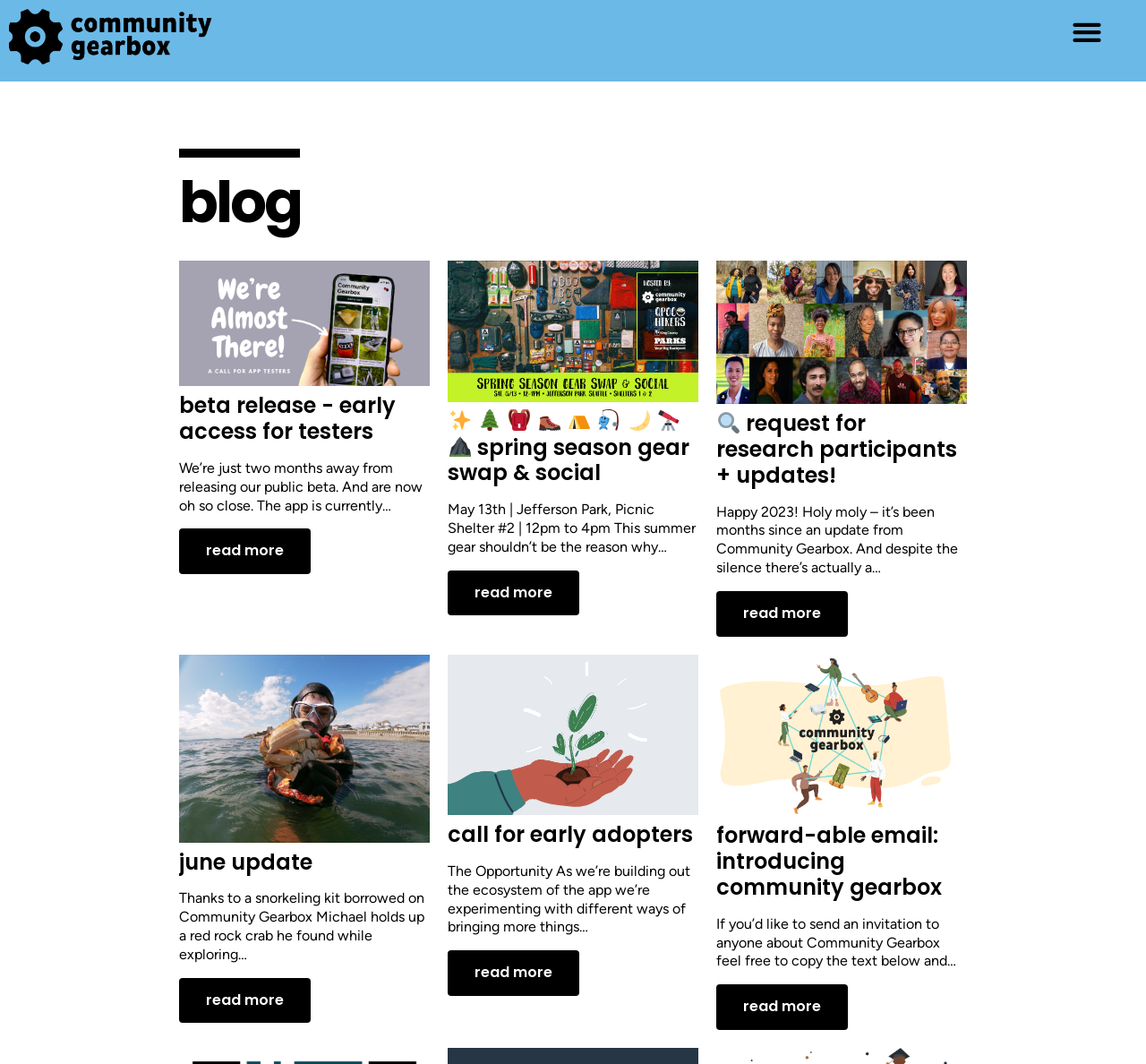Determine the bounding box coordinates of the region I should click to achieve the following instruction: "Read more about the 'Request for research participants + updates!' ". Ensure the bounding box coordinates are four float numbers between 0 and 1, i.e., [left, top, right, bottom].

[0.391, 0.536, 0.505, 0.579]